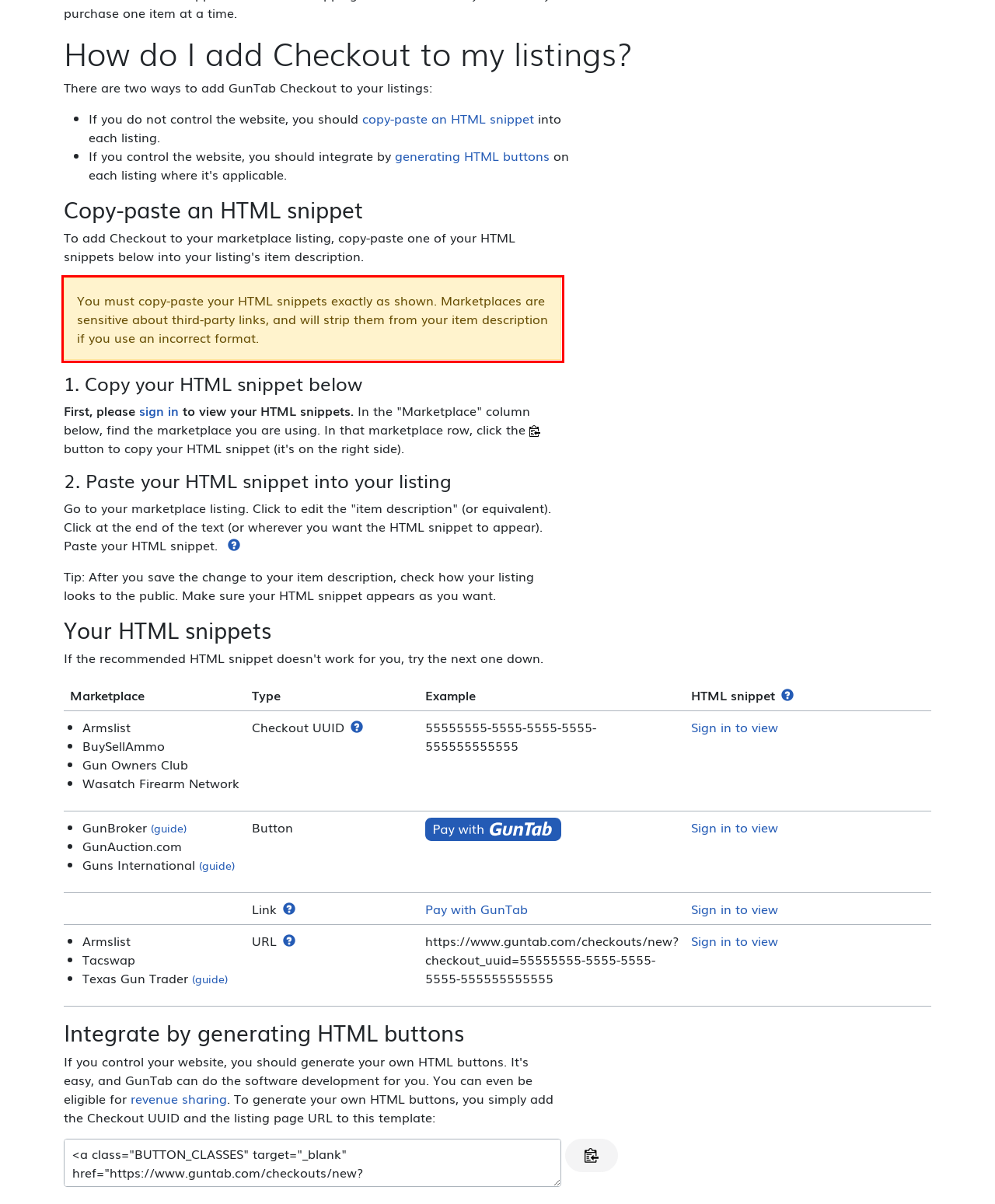Please extract the text content within the red bounding box on the webpage screenshot using OCR.

You must copy-paste your HTML snippets exactly as shown. Marketplaces are sensitive about third-party links, and will strip them from your item description if you use an incorrect format.